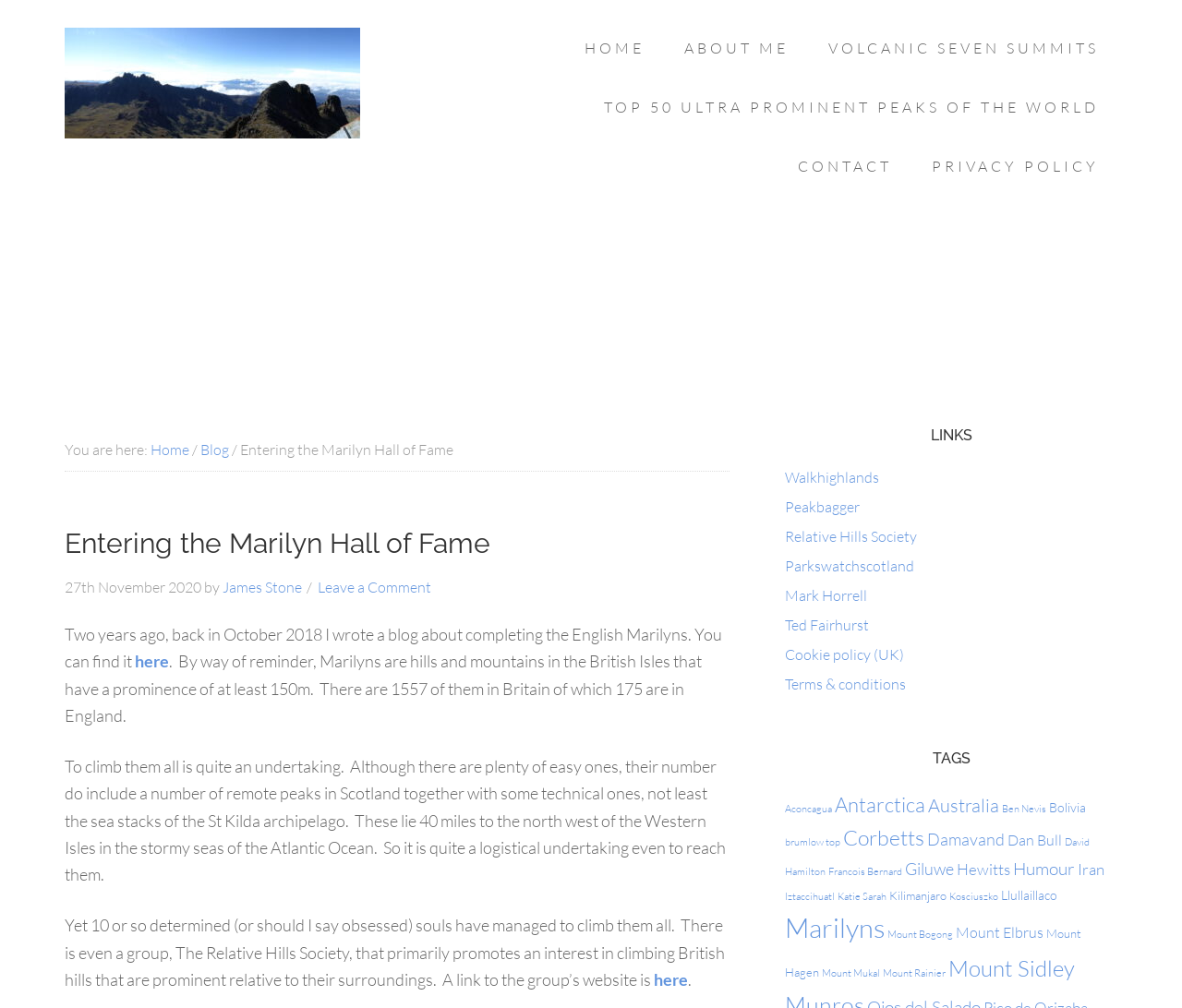Determine the main headline of the webpage and provide its text.

Entering the Marilyn Hall of Fame